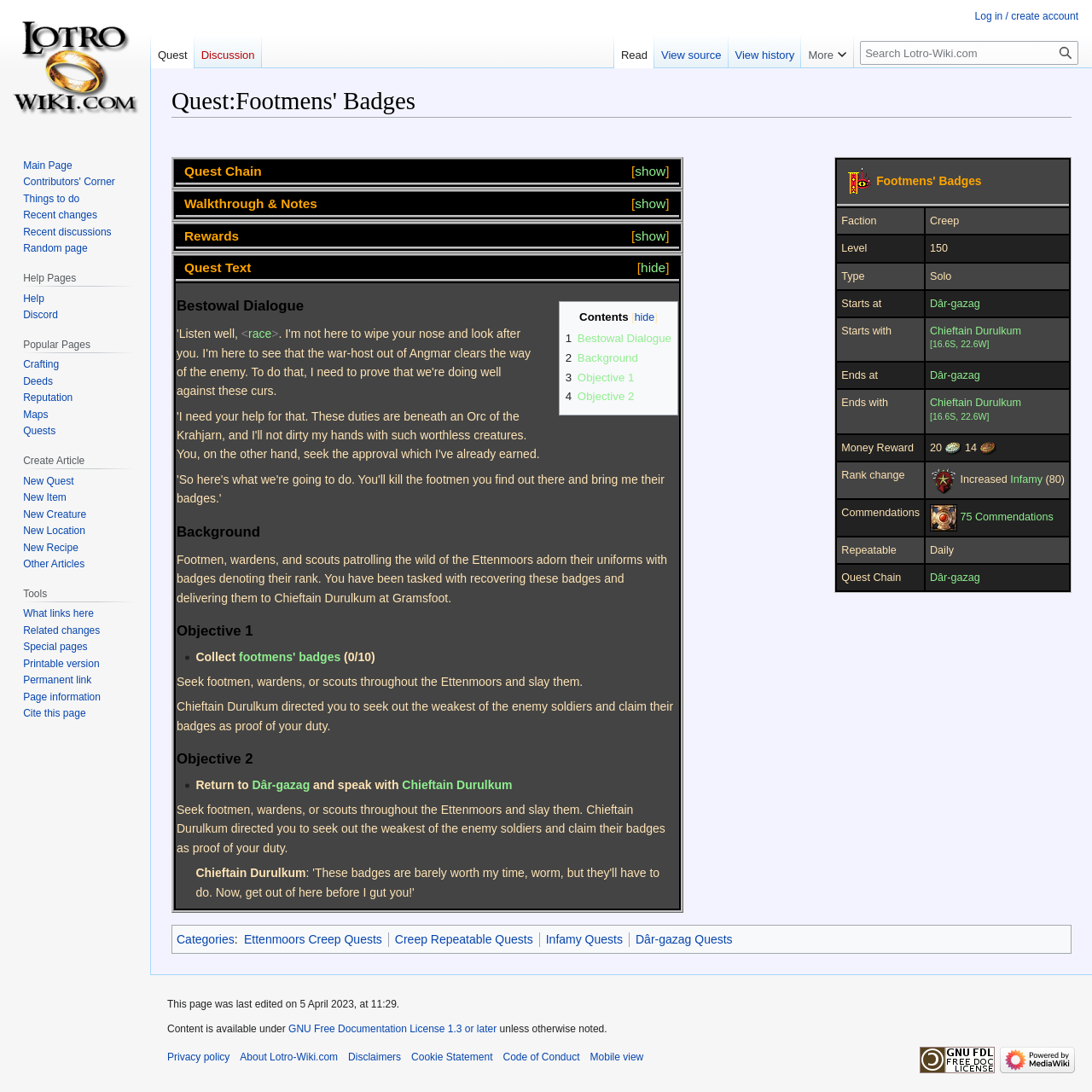Determine the bounding box coordinates of the target area to click to execute the following instruction: "View the 'Quest Chain' table."

[0.157, 0.144, 0.626, 0.173]